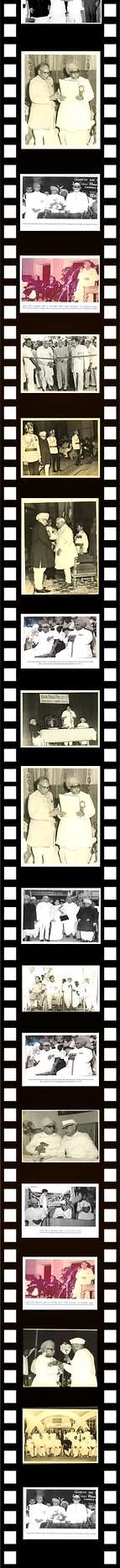What is the tone of the photographs?
Kindly offer a comprehensive and detailed response to the question.

According to the caption, the photographs are in black and white or sepia tones, which provides a nostalgic glimpse into the past and celebrates the enduring legacy of the philanthropic efforts initiated by Shri Chordia and others.